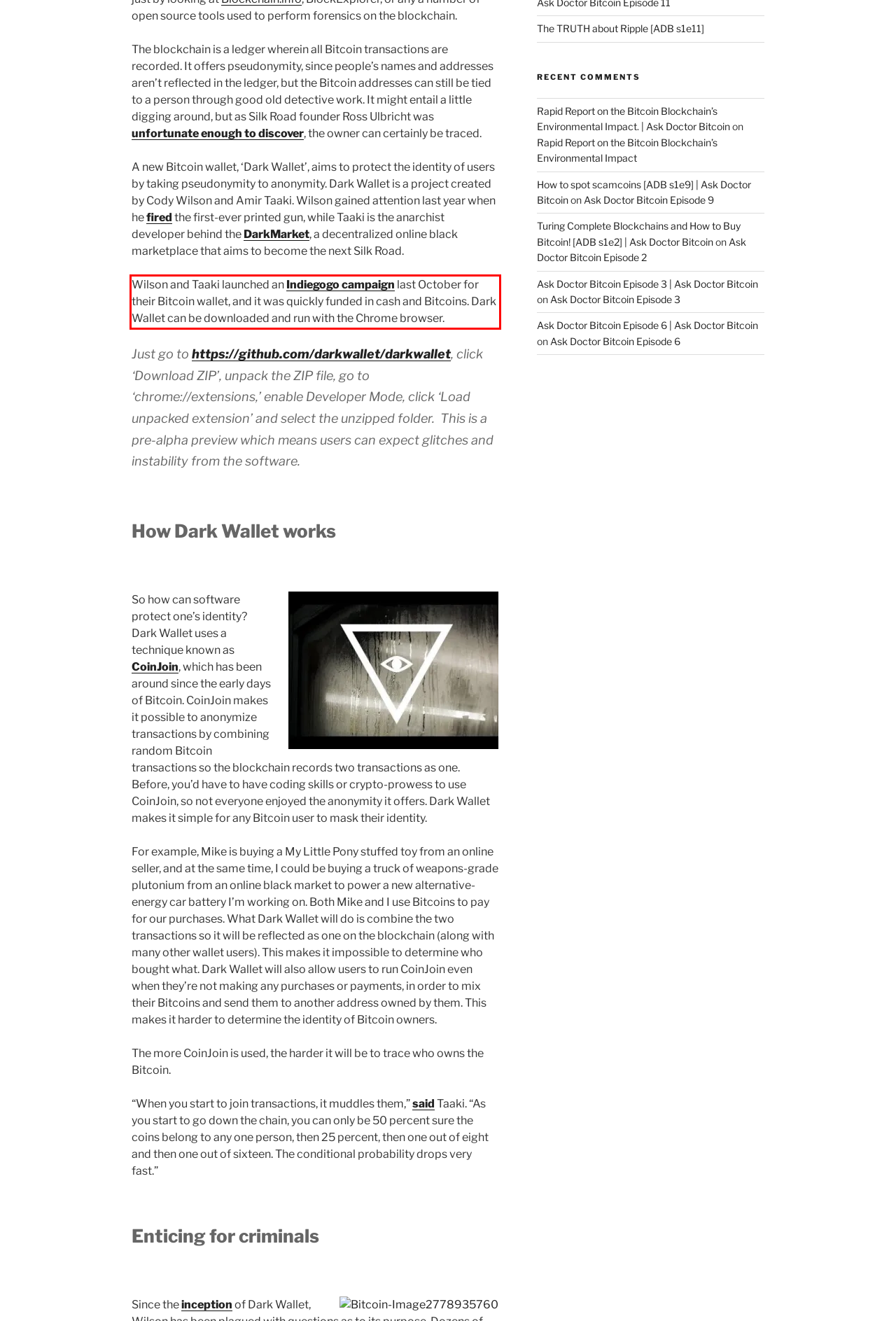Given a screenshot of a webpage, identify the red bounding box and perform OCR to recognize the text within that box.

Wilson and Taaki launched an Indiegogo campaign last October for their Bitcoin wallet, and it was quickly funded in cash and Bitcoins. Dark Wallet can be downloaded and run with the Chrome browser.